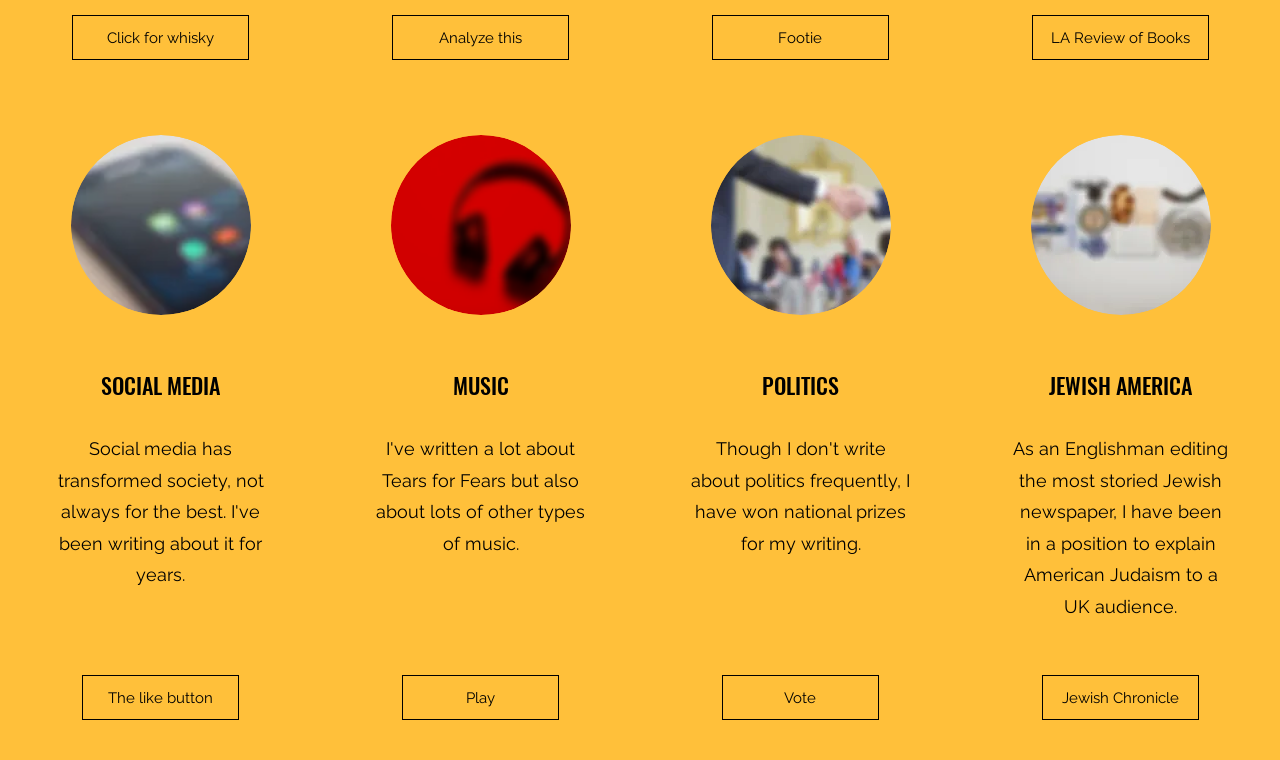Locate the bounding box coordinates of the clickable area to execute the instruction: "View the image by Christian Wiediger". Provide the coordinates as four float numbers between 0 and 1, represented as [left, top, right, bottom].

[0.055, 0.178, 0.196, 0.415]